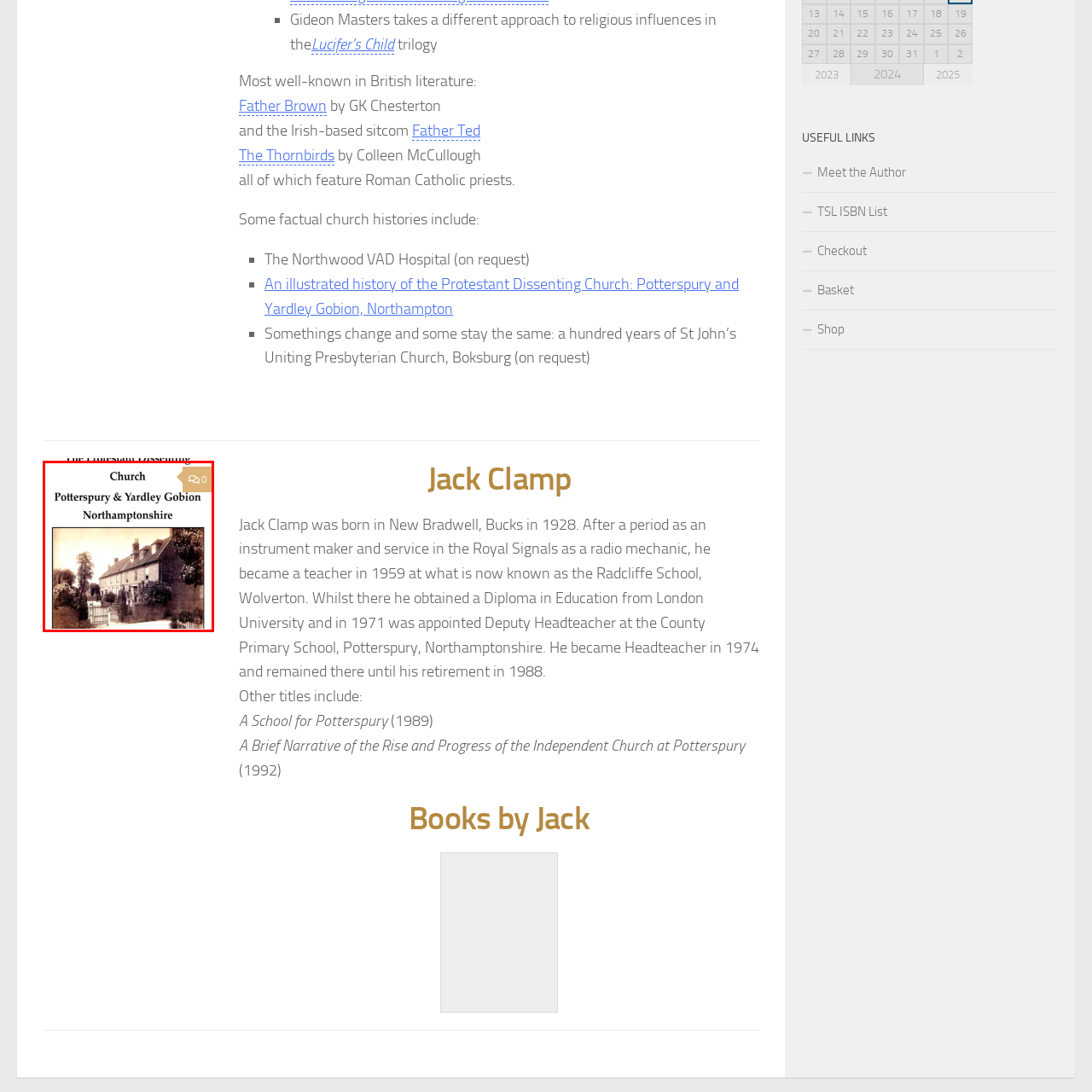Please examine the image within the red bounding box and provide an answer to the following question using a single word or phrase:
Where is the church located?

Potterspury and Yardley Gobion